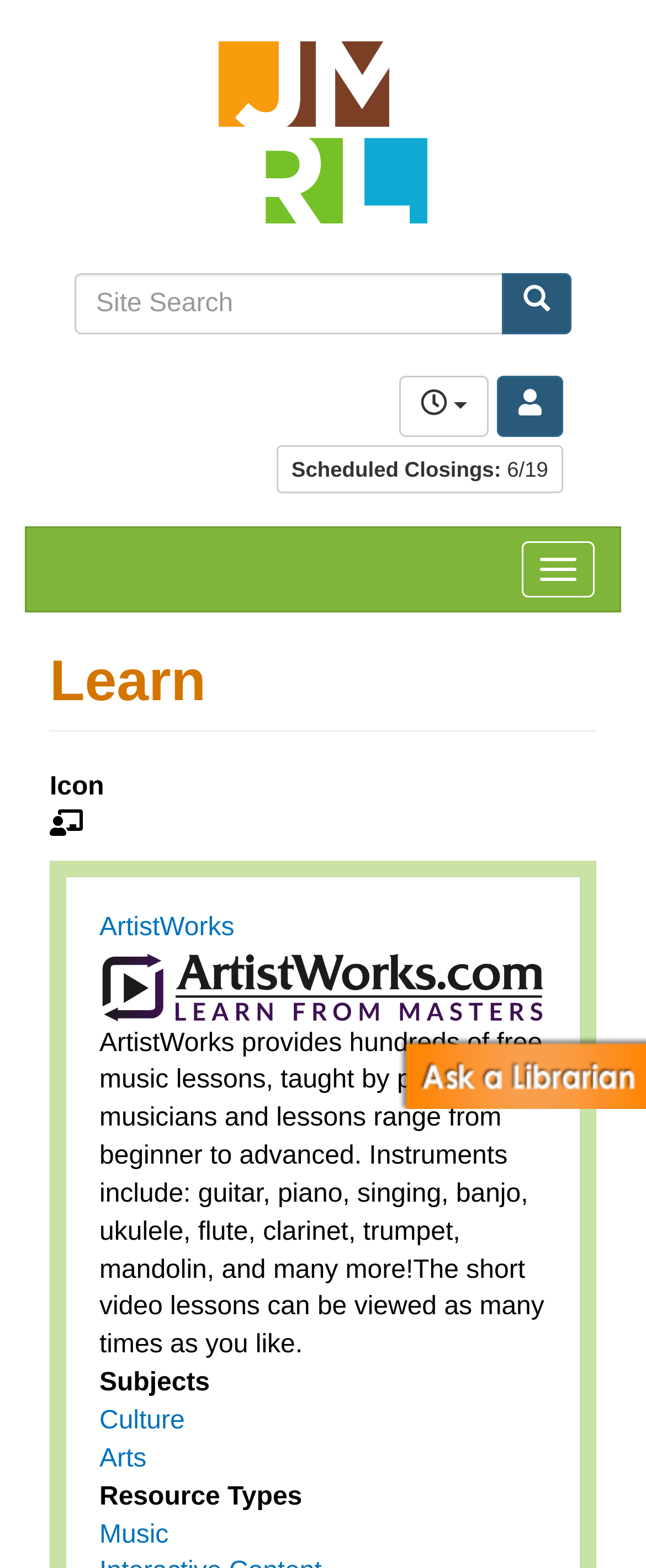Find the bounding box coordinates for the element described here: "parent_node: Jefferson-Madison Regional Library title="Home"".

[0.115, 0.016, 0.885, 0.174]